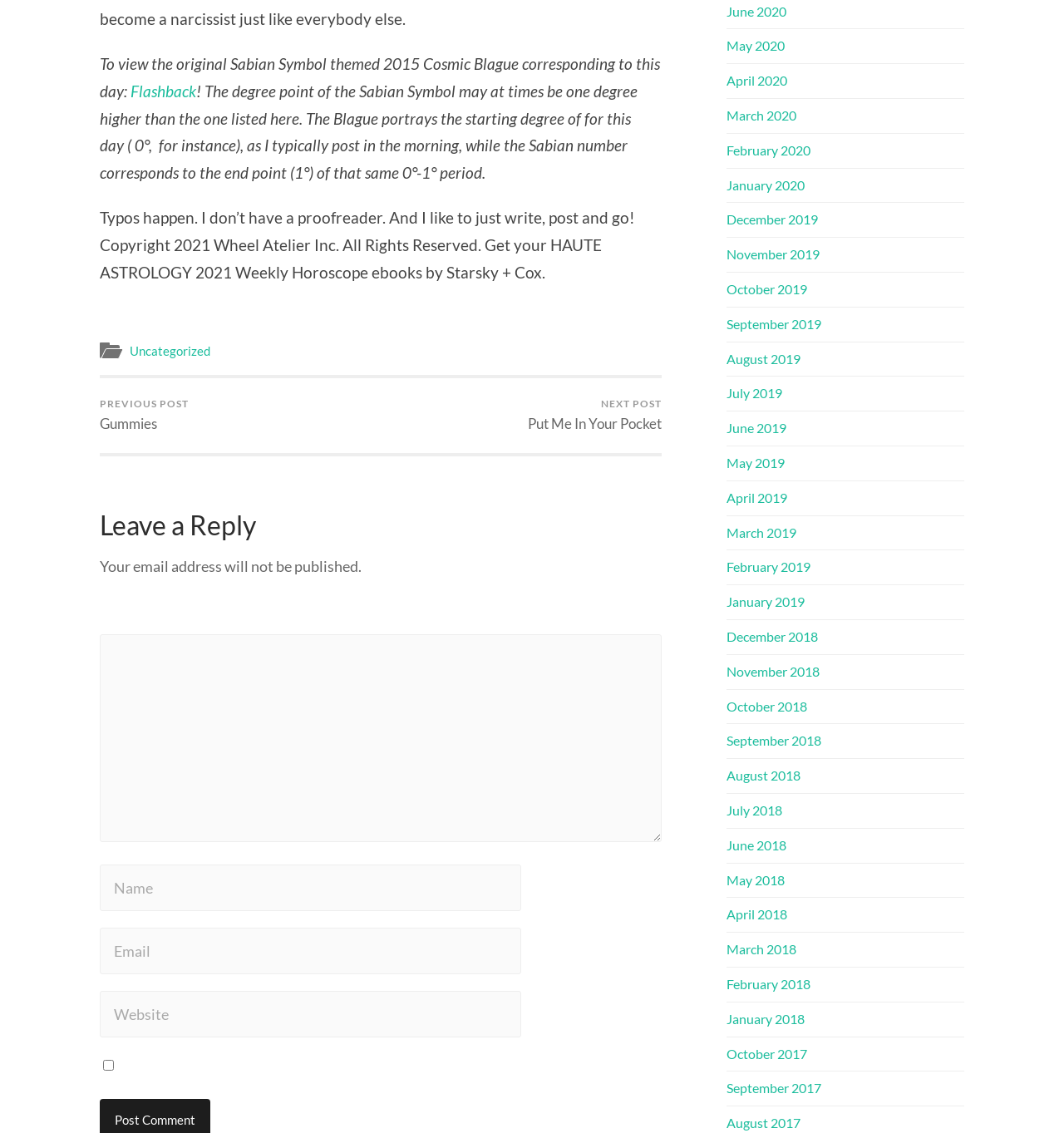Can you find the bounding box coordinates for the element that needs to be clicked to execute this instruction: "Click on the Flashback link"? The coordinates should be given as four float numbers between 0 and 1, i.e., [left, top, right, bottom].

[0.123, 0.072, 0.184, 0.088]